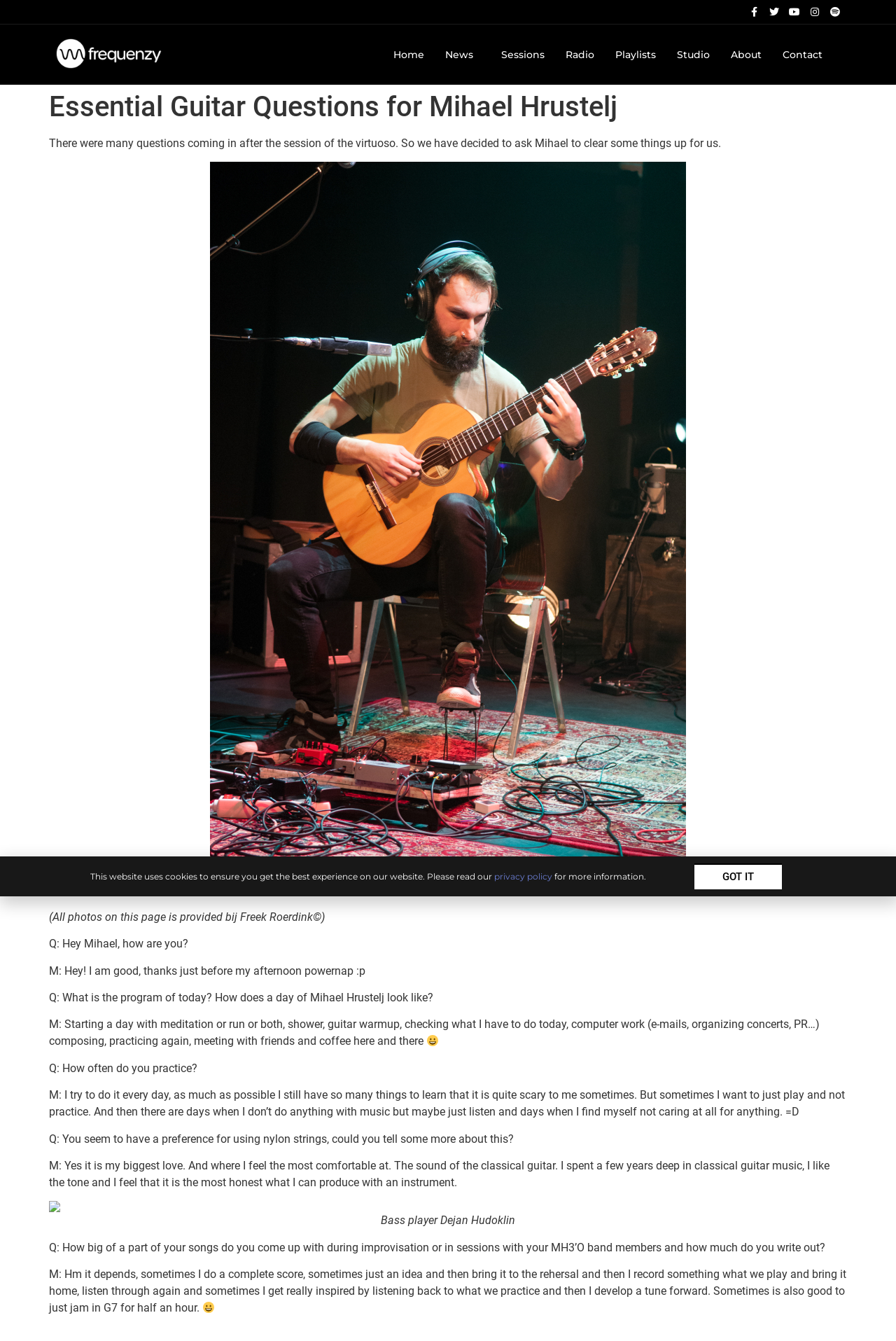Given the content of the image, can you provide a detailed answer to the question?
How many social media links are there at the top of the page?

I counted the number of social media links at the top of the page, which are Facebook, Twitter, Youtube, Instagram, and Spotify. There are 5 social media links in total.